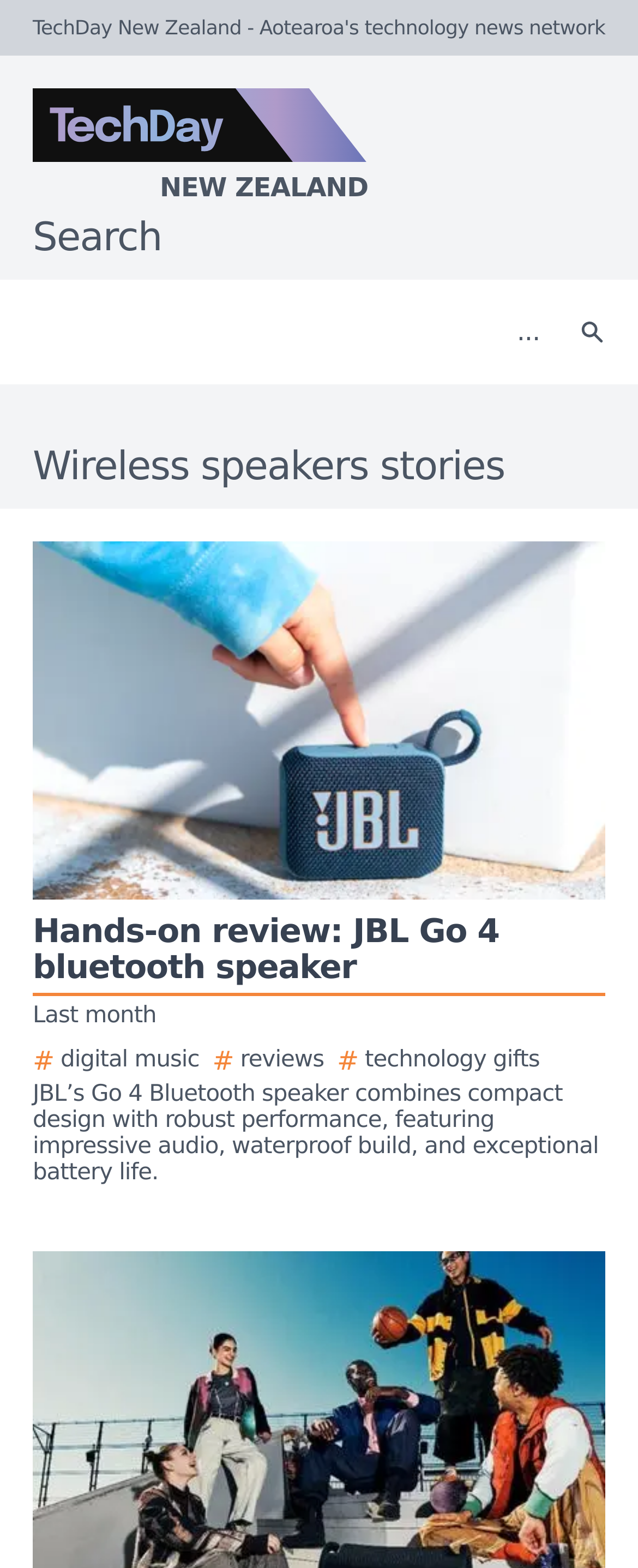Identify and provide the title of the webpage.

Wireless speakers stories